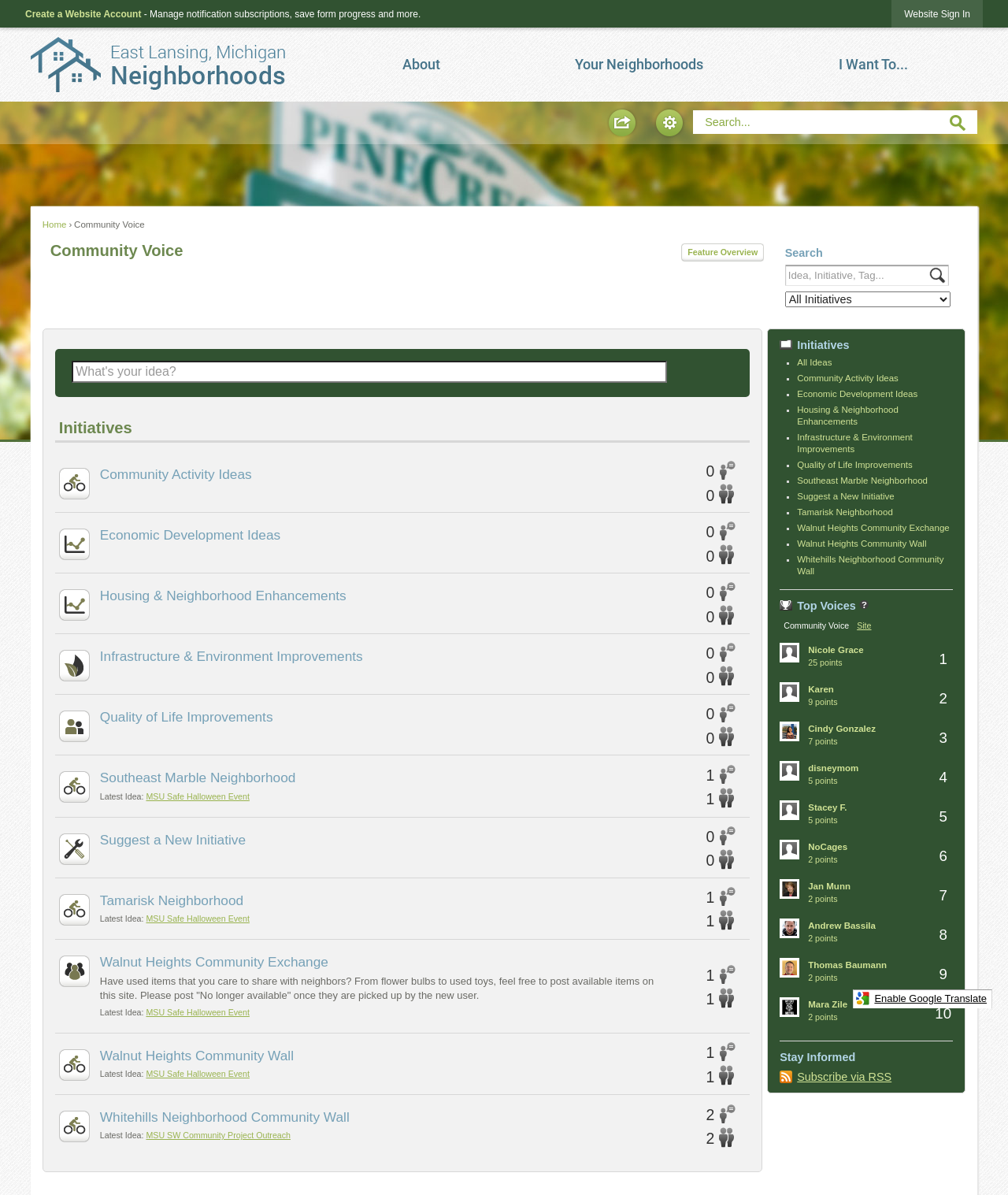What is the 'Top Voices' section about?
Answer the question with a detailed explanation, including all necessary information.

The 'Top Voices' section is located at the bottom of the webpage, and it shows the top contributors to the website, along with their points. This section is likely used to recognize and reward users who have made significant contributions to the website.